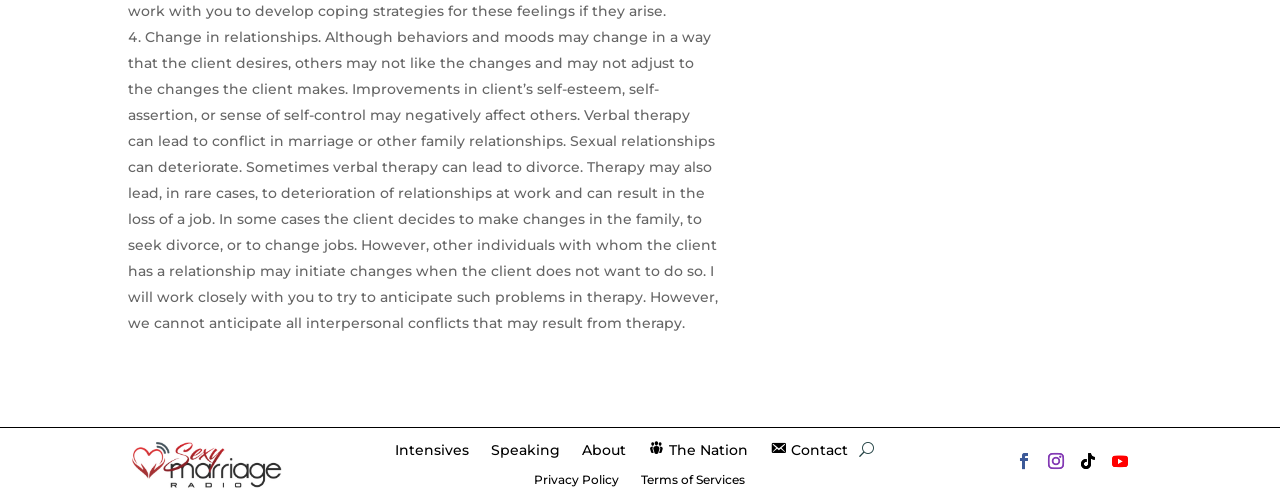Answer the question below using just one word or a short phrase: 
What is the potential negative effect of verbal therapy on relationships?

Conflict or divorce